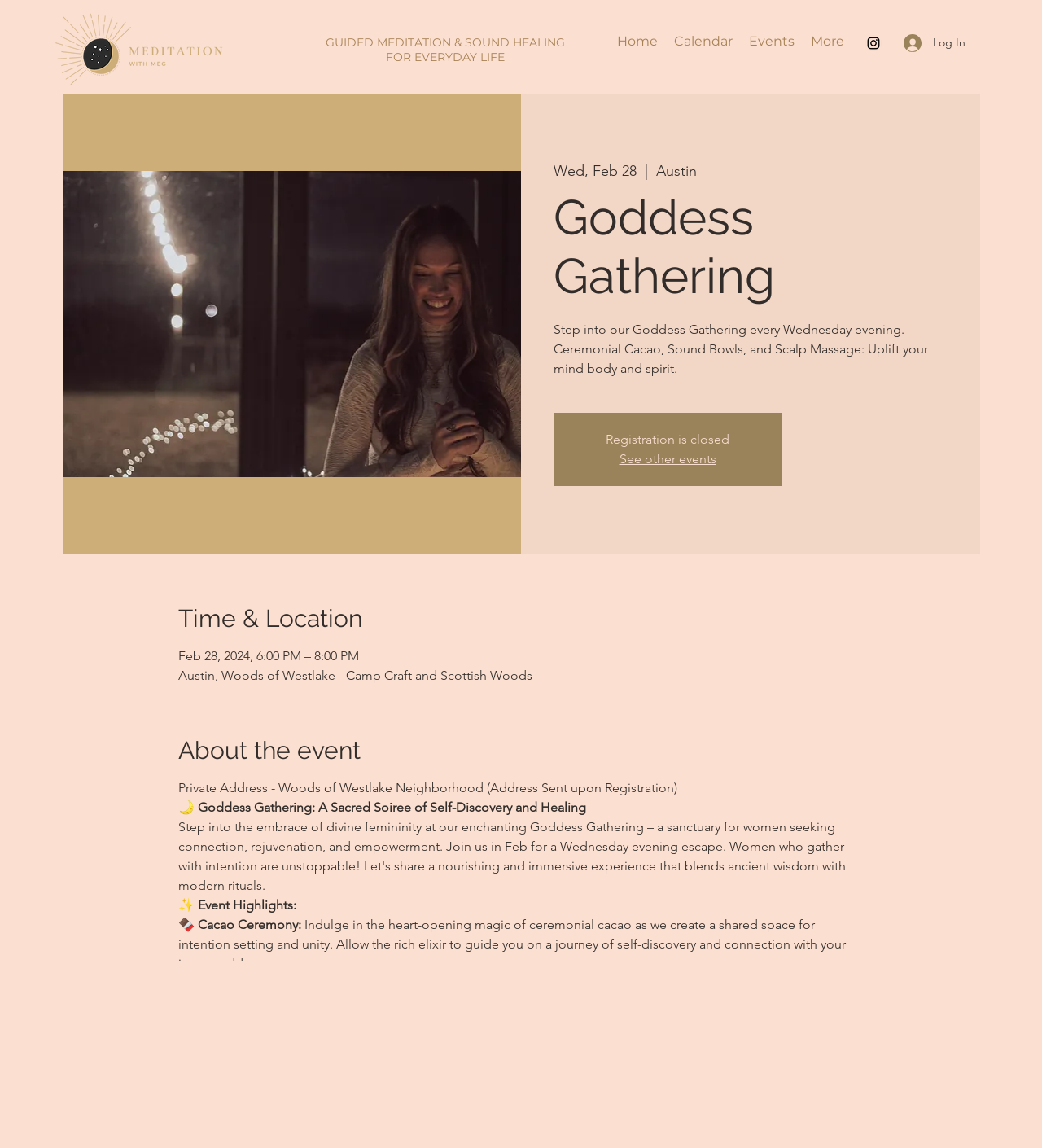What is the location of the event?
Provide an in-depth and detailed explanation in response to the question.

I found the location of the event by looking at the static text element with the text 'Austin, Woods of Westlake - Camp Craft and Scottish Woods' which is a child of the heading element 'Time & Location'. This static text element is located at the middle of the page and has a bounding box coordinate of [0.171, 0.581, 0.511, 0.595].